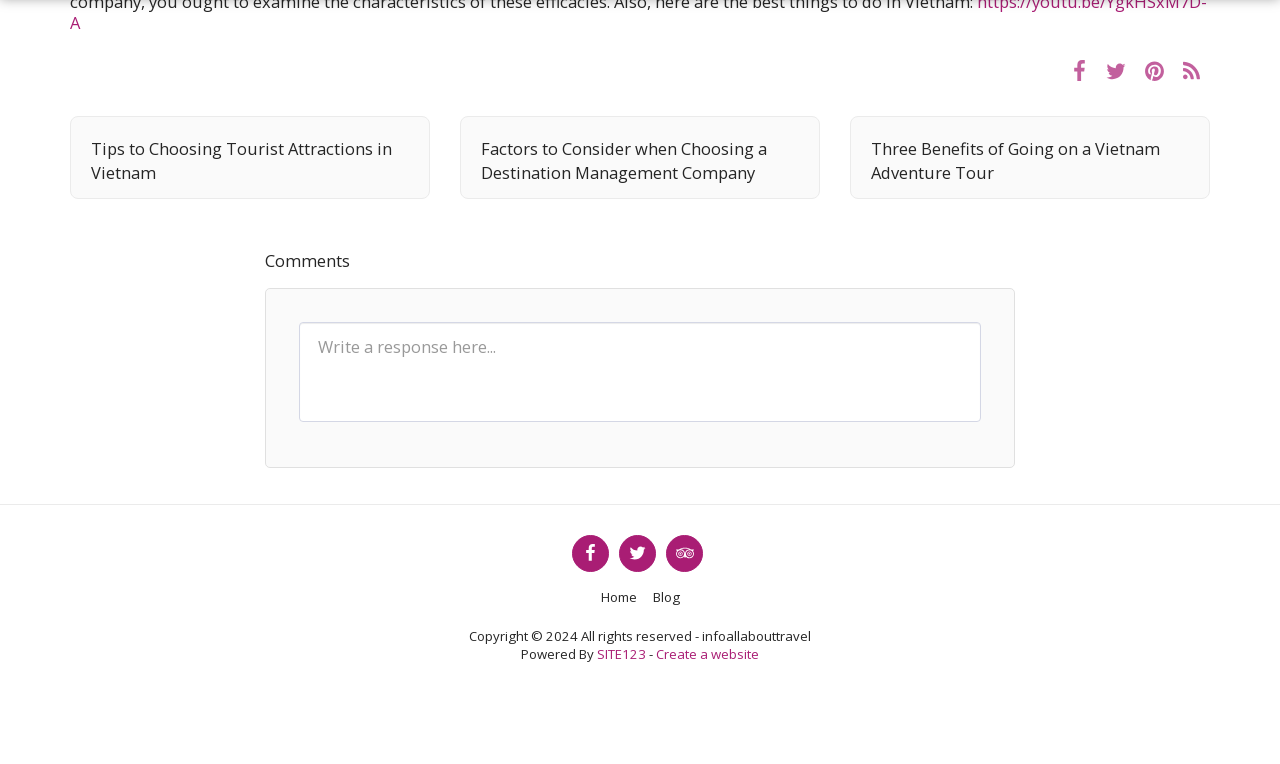Please find and report the bounding box coordinates of the element to click in order to perform the following action: "Click on the link to read about tips to choose tourist attractions in Vietnam". The coordinates should be expressed as four float numbers between 0 and 1, in the format [left, top, right, bottom].

[0.071, 0.179, 0.32, 0.241]